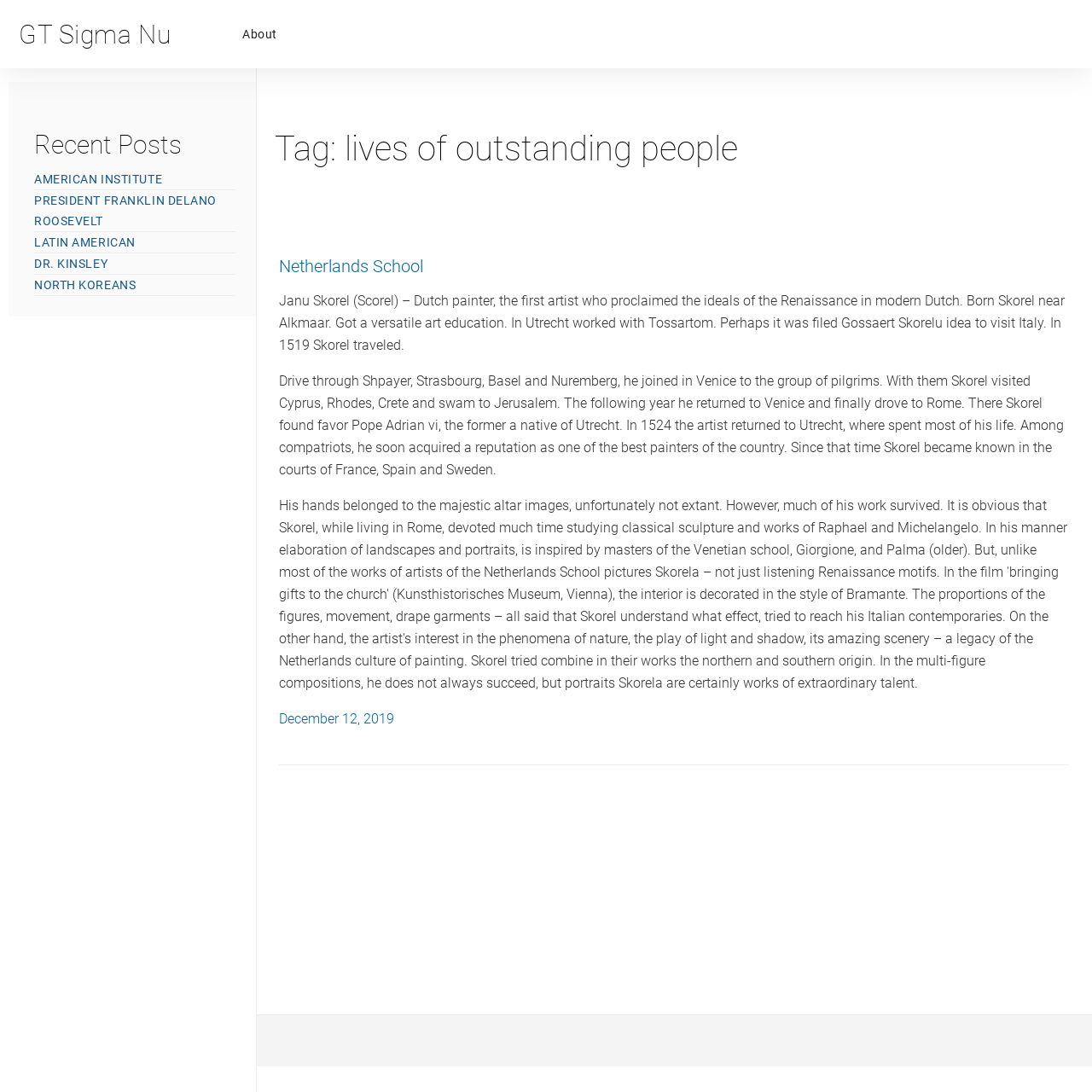Who is the painter mentioned in the article?
Provide an in-depth and detailed explanation in response to the question.

The article mentions a Dutch painter named Janu Skorel, who is described as the first artist who proclaimed the ideals of the Renaissance in modern Dutch.